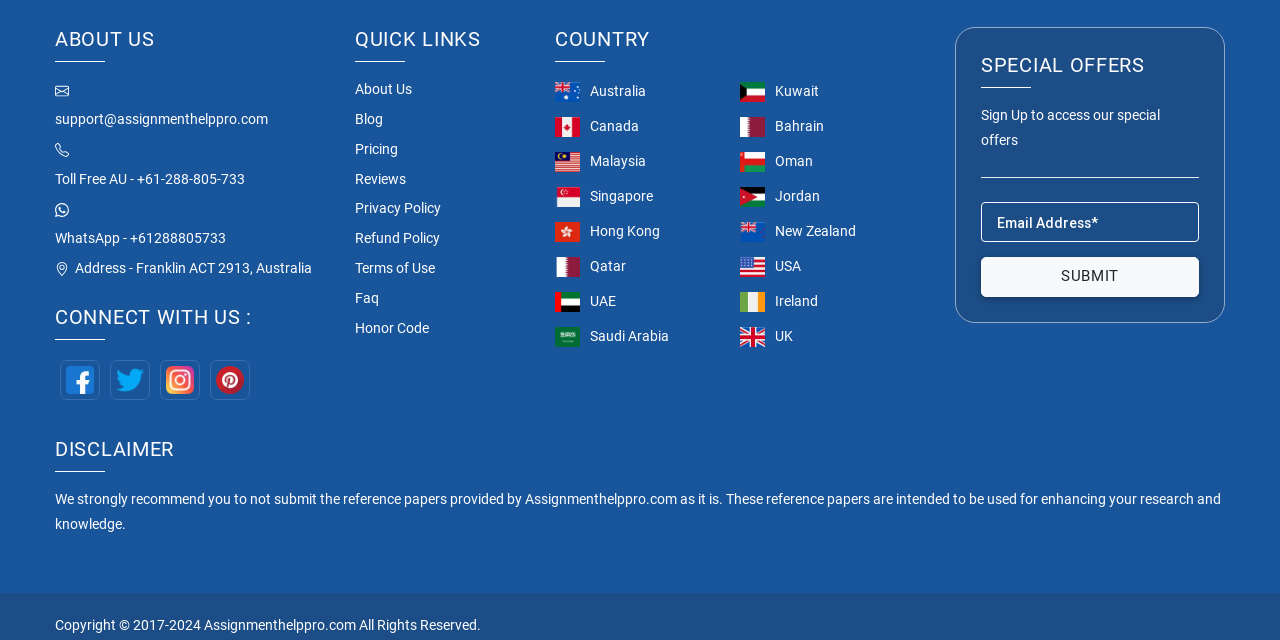Identify the bounding box coordinates of the region that should be clicked to execute the following instruction: "Click the 'About Us' link".

[0.277, 0.121, 0.41, 0.159]